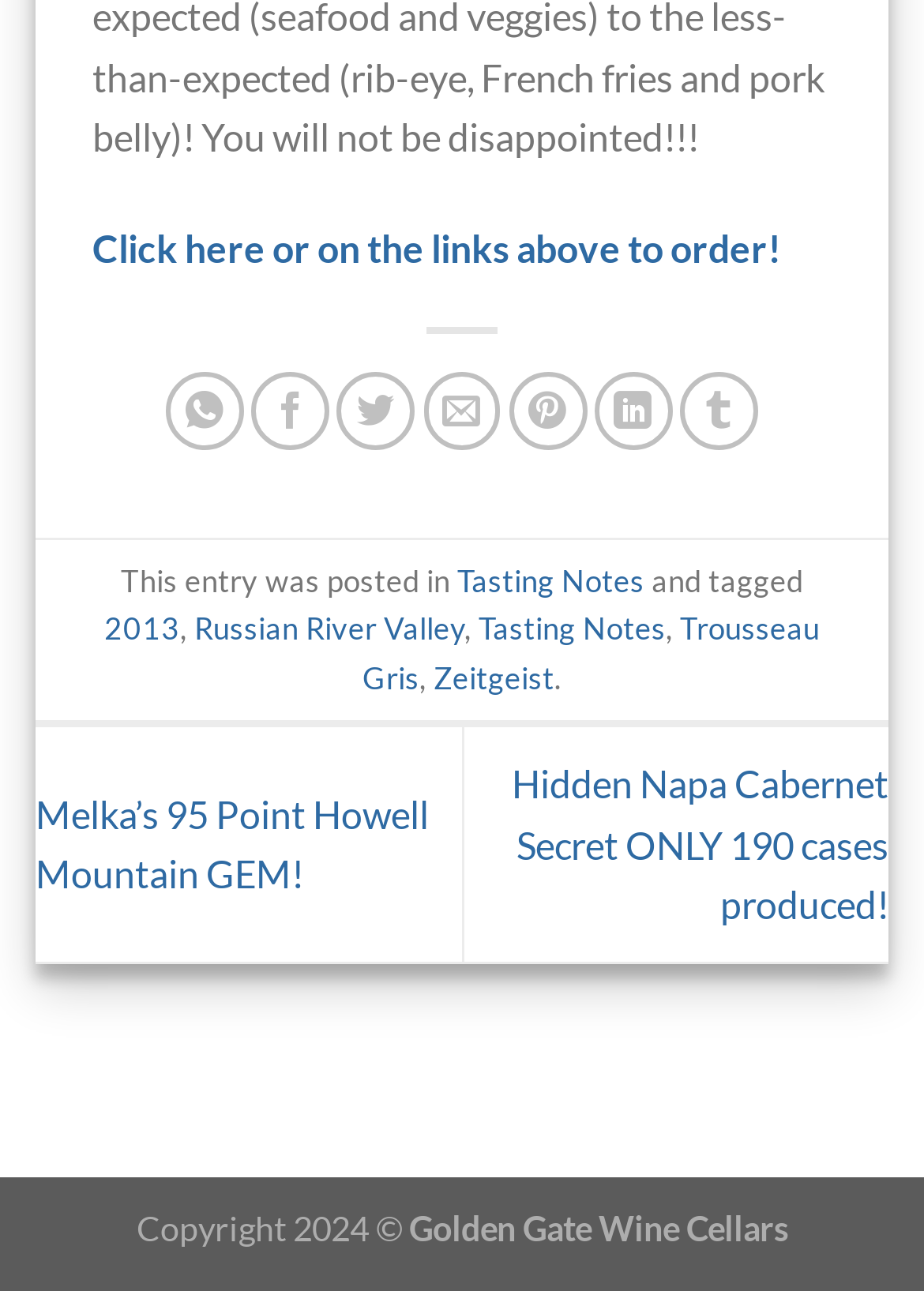What is the name of the grape variety mentioned in the link?
Please give a detailed and elaborate explanation in response to the question.

I found the answer by reading the link text 'Trousseau Gris' which is located in the footer section of the webpage.